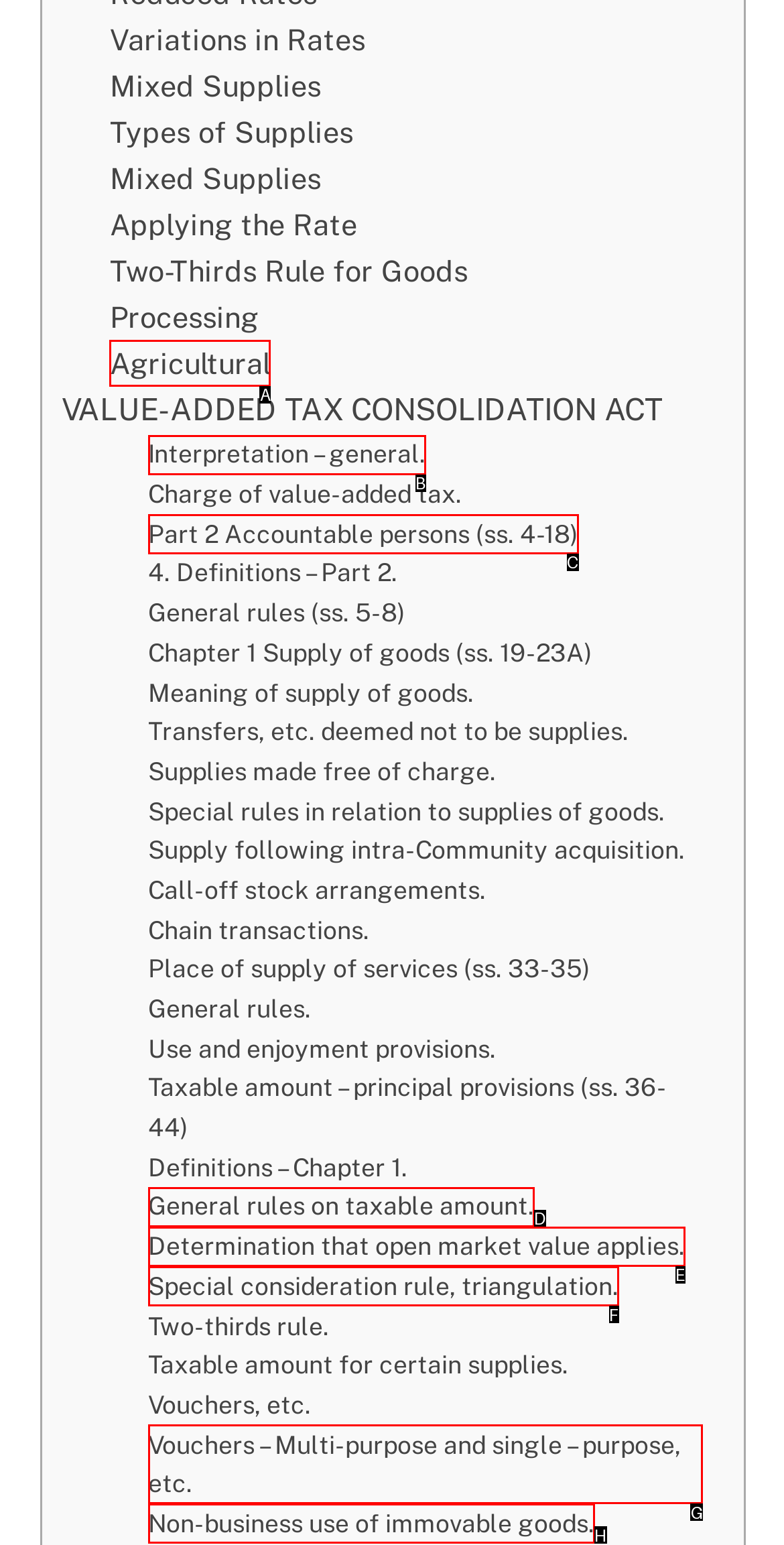Match the description: General rules on taxable amount. to the appropriate HTML element. Respond with the letter of your selected option.

D